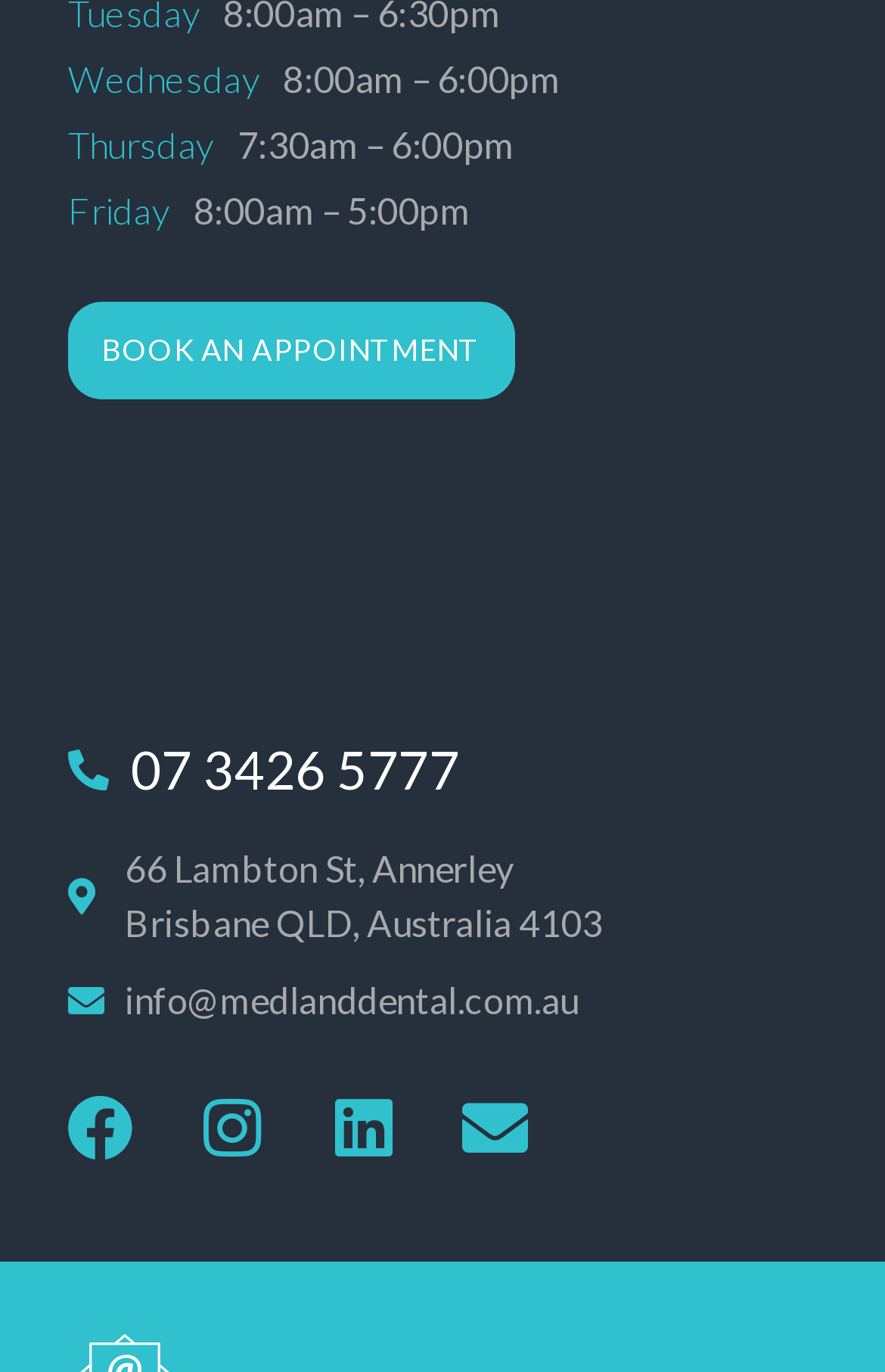Refer to the screenshot and answer the following question in detail:
What is the phone number of Medland Dental?

I found the phone number of Medland Dental by looking at the link with the text '07 3426 5777' on the webpage.